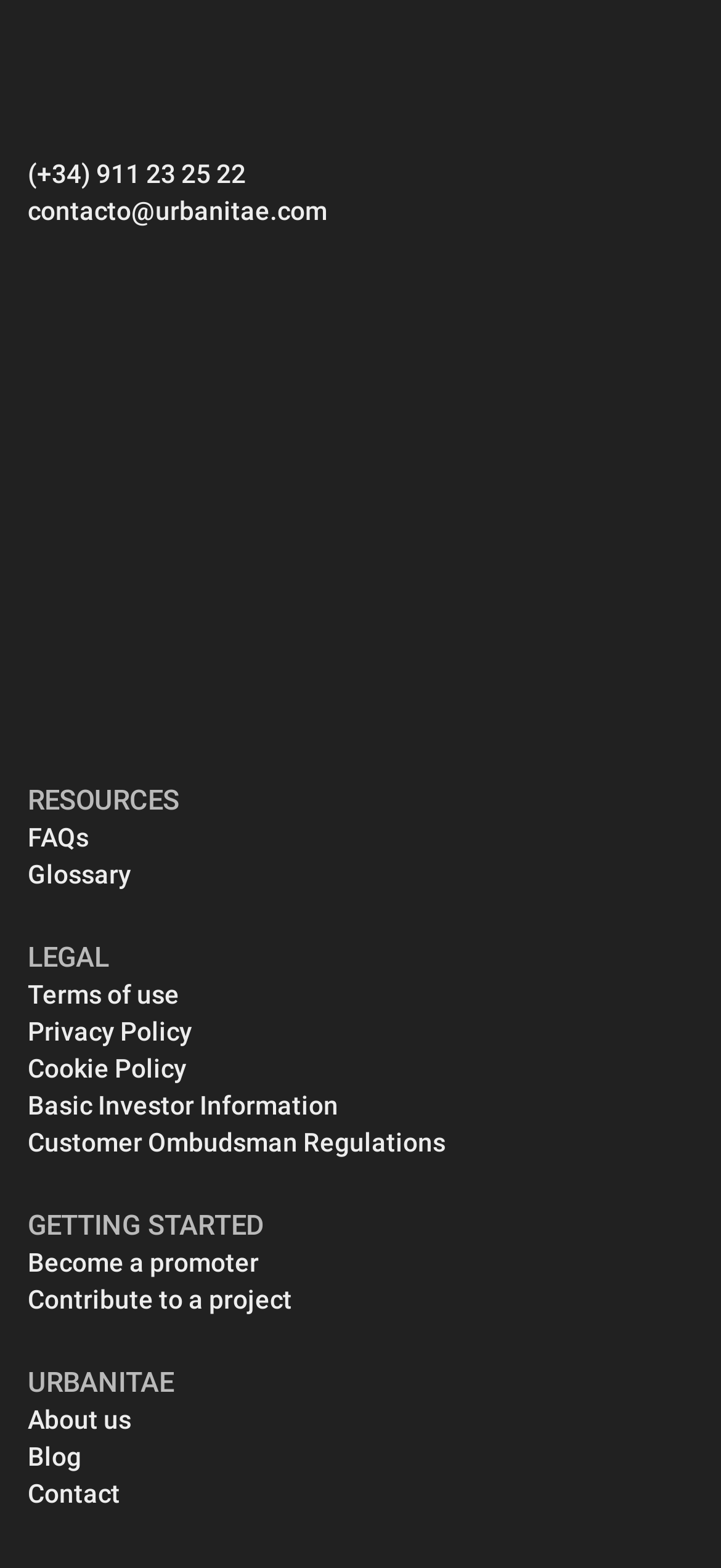Can you find the bounding box coordinates for the UI element given this description: "About us"? Provide the coordinates as four float numbers between 0 and 1: [left, top, right, bottom].

[0.038, 0.896, 0.182, 0.914]